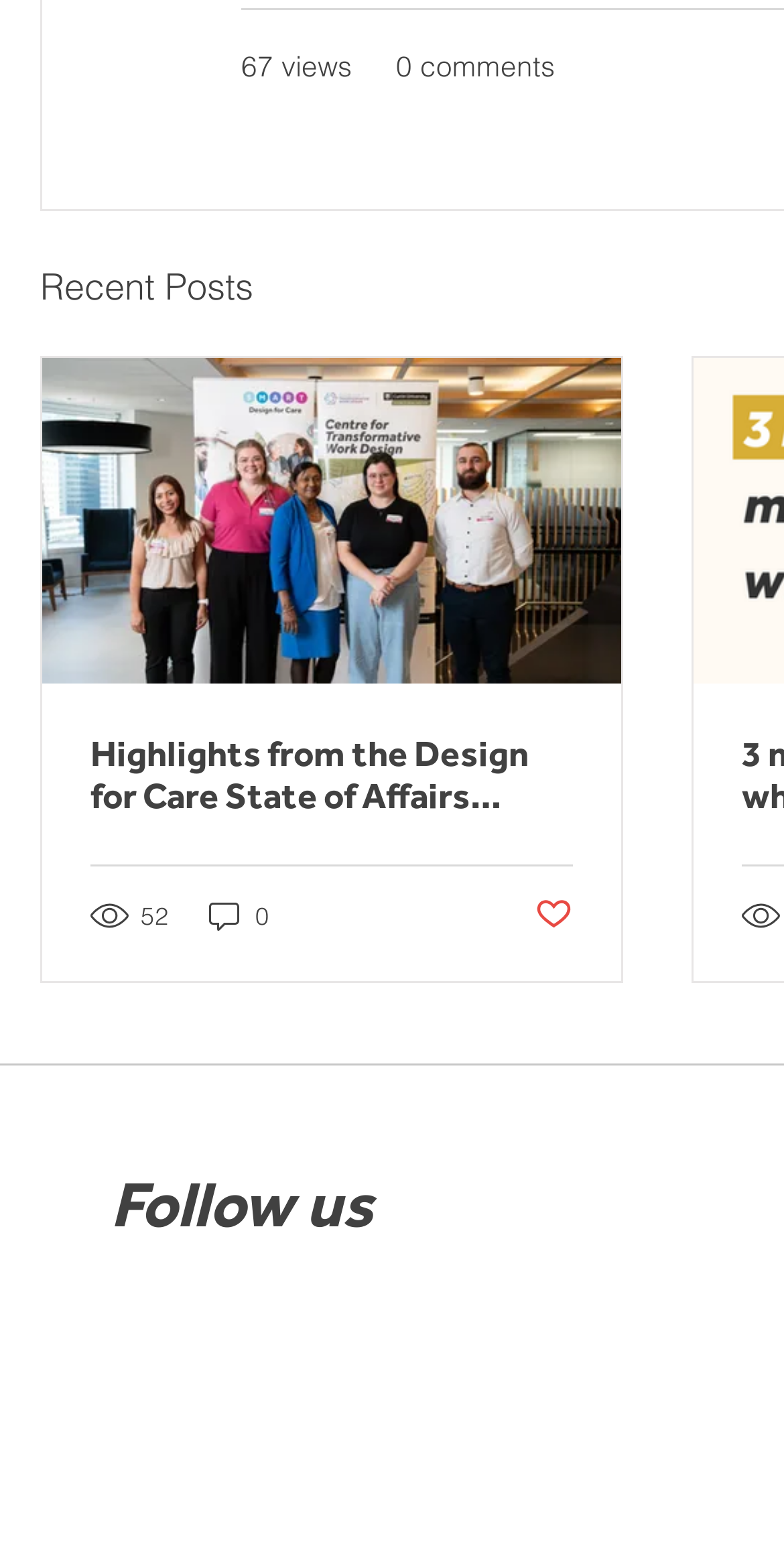Find the bounding box coordinates of the element I should click to carry out the following instruction: "View the post with 135 views".

[0.946, 0.577, 0.995, 0.602]